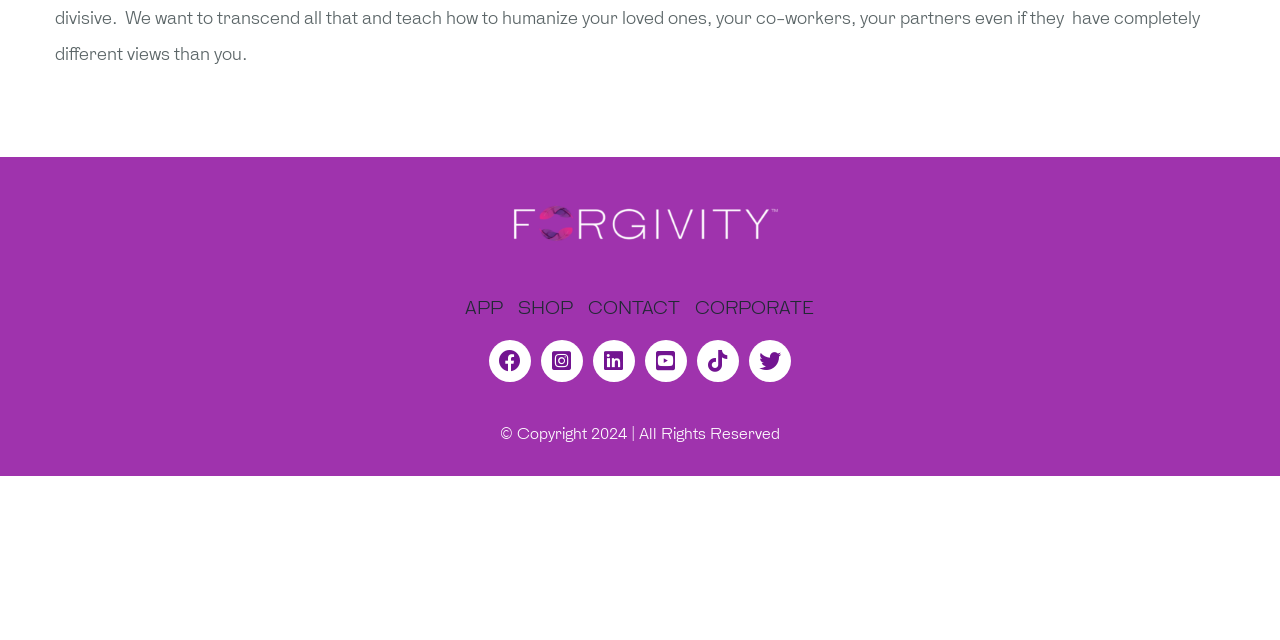Provide the bounding box coordinates for the UI element that is described as: "aria-label="twitter"".

[0.585, 0.532, 0.618, 0.597]